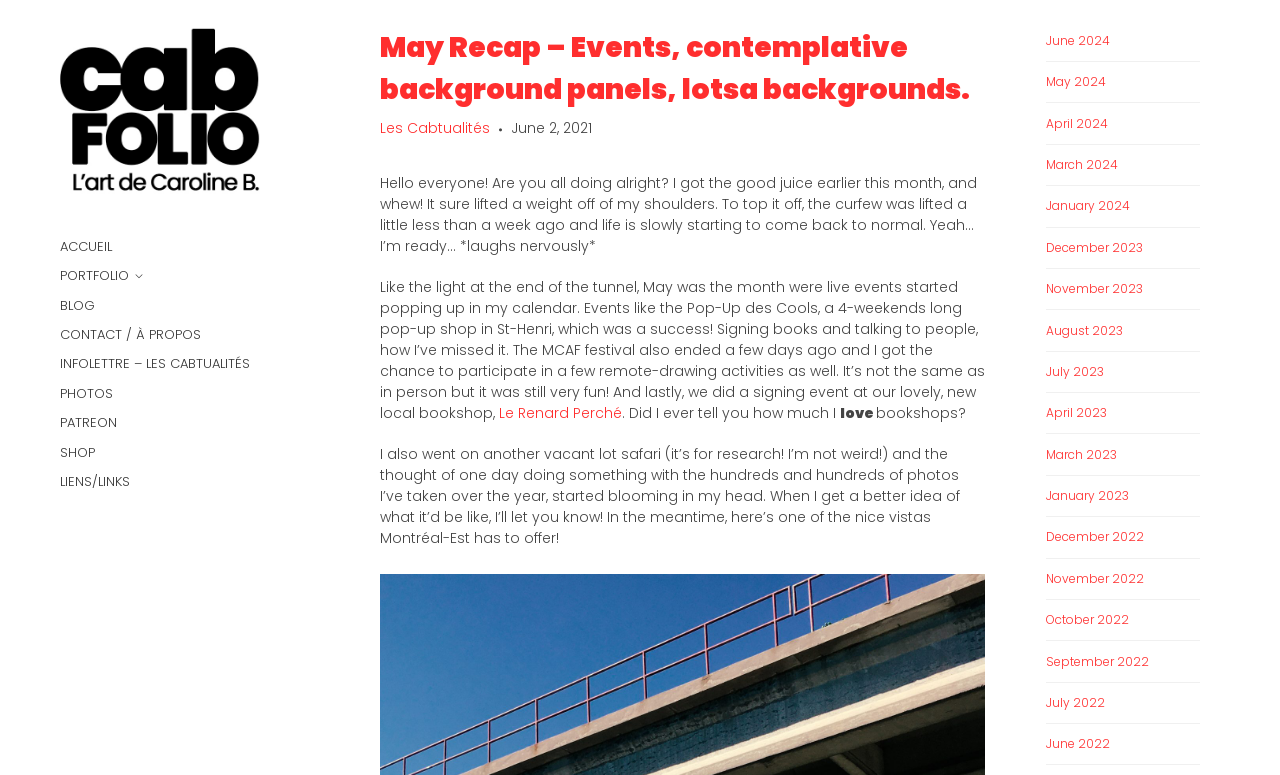What is the purpose of the vacant lot safari?
Carefully analyze the image and provide a thorough answer to the question.

The blog post mentions 'I also went on another vacant lot safari (it’s for research! I’m not weird!)', which suggests that the purpose of the vacant lot safari is for research.